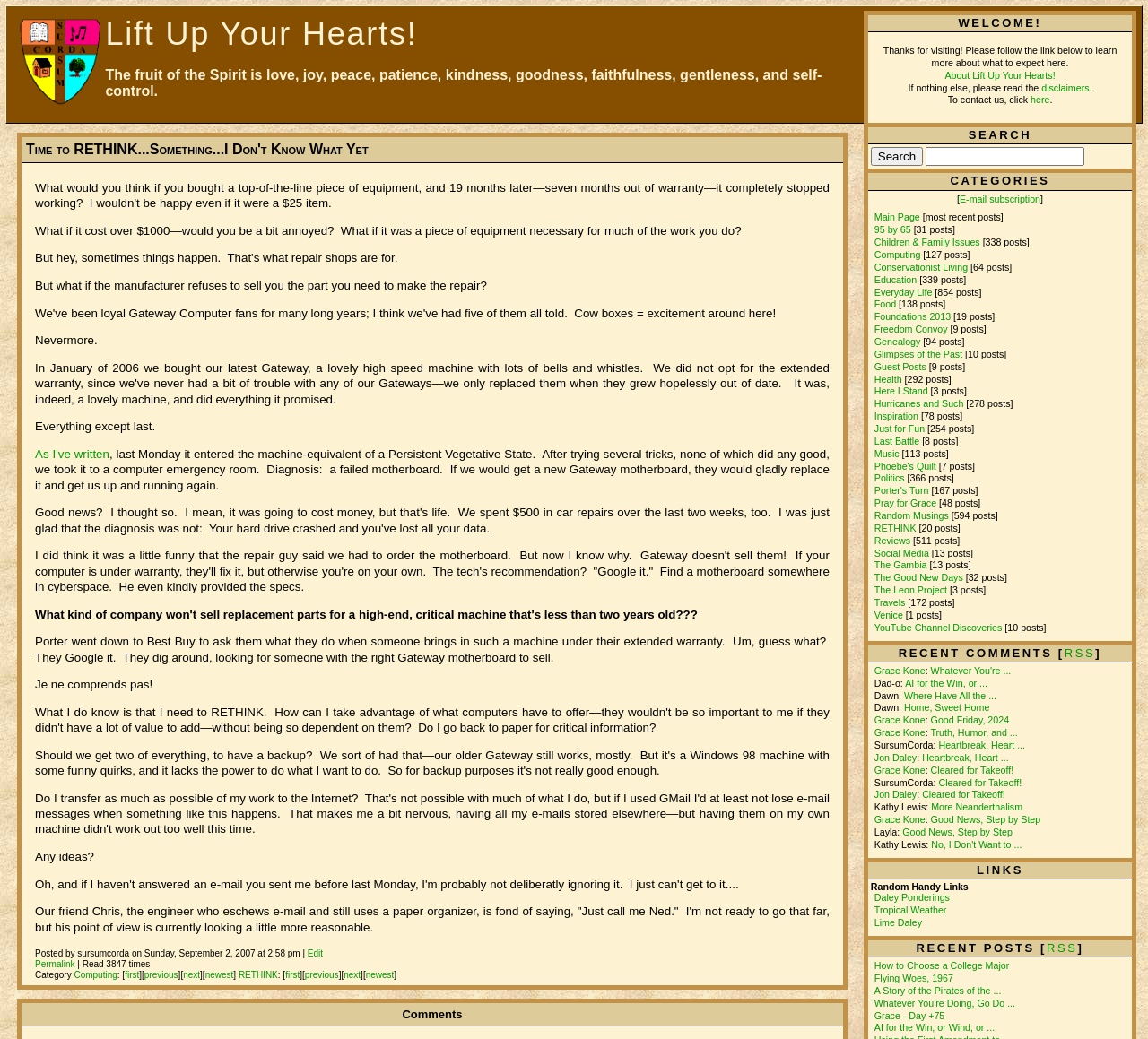Locate the bounding box coordinates of the UI element described by: "Computing". The bounding box coordinates should consist of four float numbers between 0 and 1, i.e., [left, top, right, bottom].

[0.064, 0.934, 0.102, 0.943]